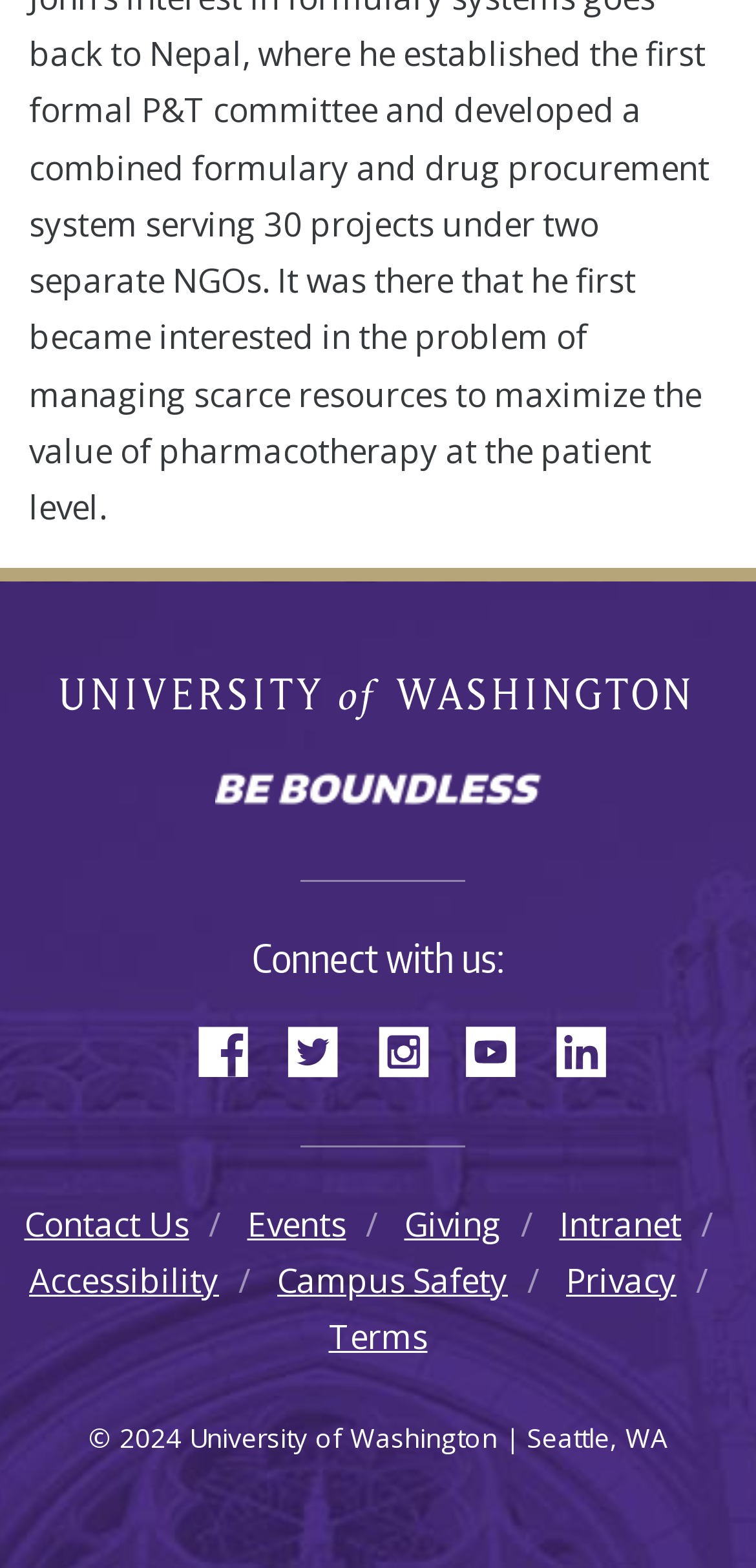Please analyze the image and provide a thorough answer to the question:
How many social media links are available?

Under the 'Connect with us:' section, there are five social media links available, which are Facebook, Twitter, Instagram, YouTube, and LinkedIn.